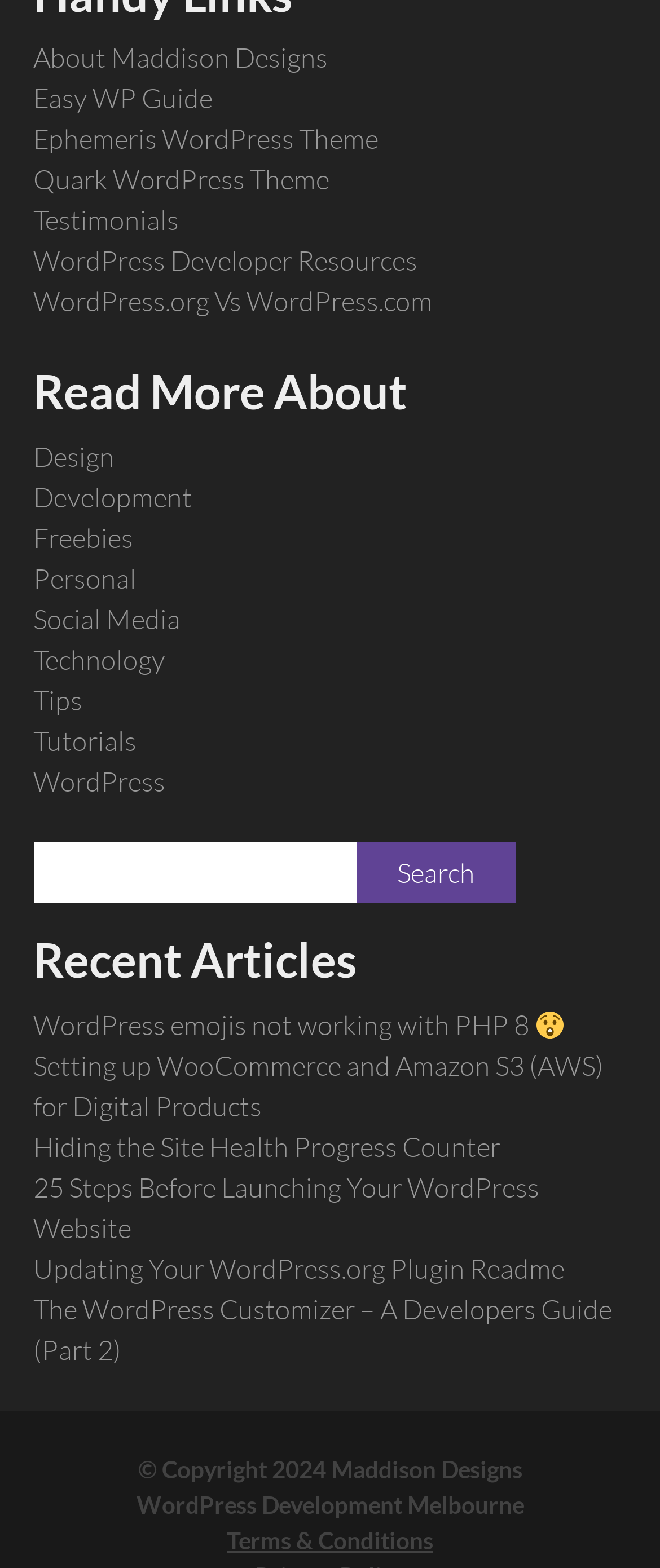Bounding box coordinates are specified in the format (top-left x, top-left y, bottom-right x, bottom-right y). All values are floating point numbers bounded between 0 and 1. Please provide the bounding box coordinate of the region this sentence describes: Social Media

[0.05, 0.385, 0.273, 0.406]